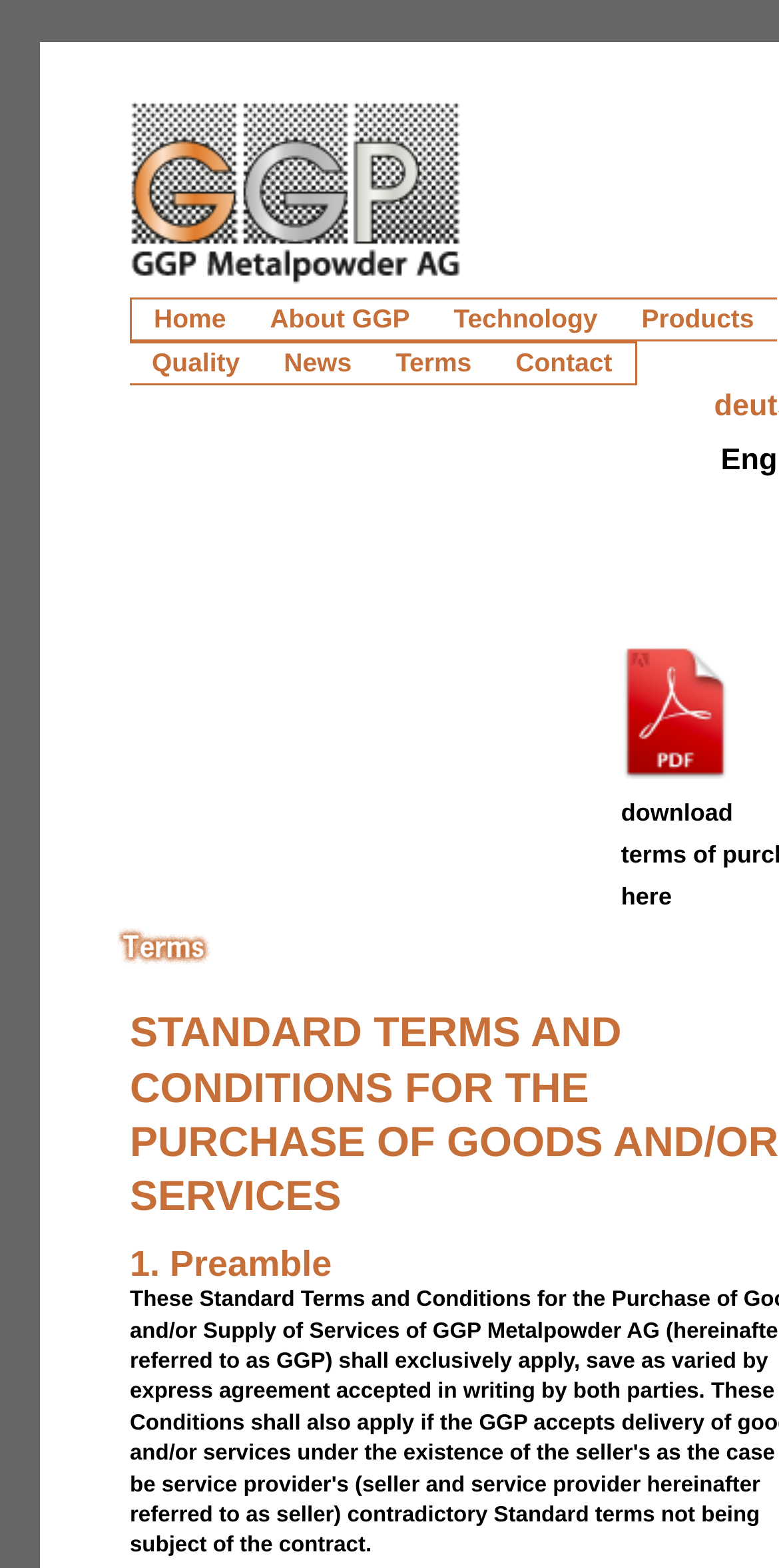Is there a link to 'Contact' on the webpage?
Refer to the image and give a detailed response to the question.

I searched for a link to 'Contact' on the webpage and found it among the main navigation links.